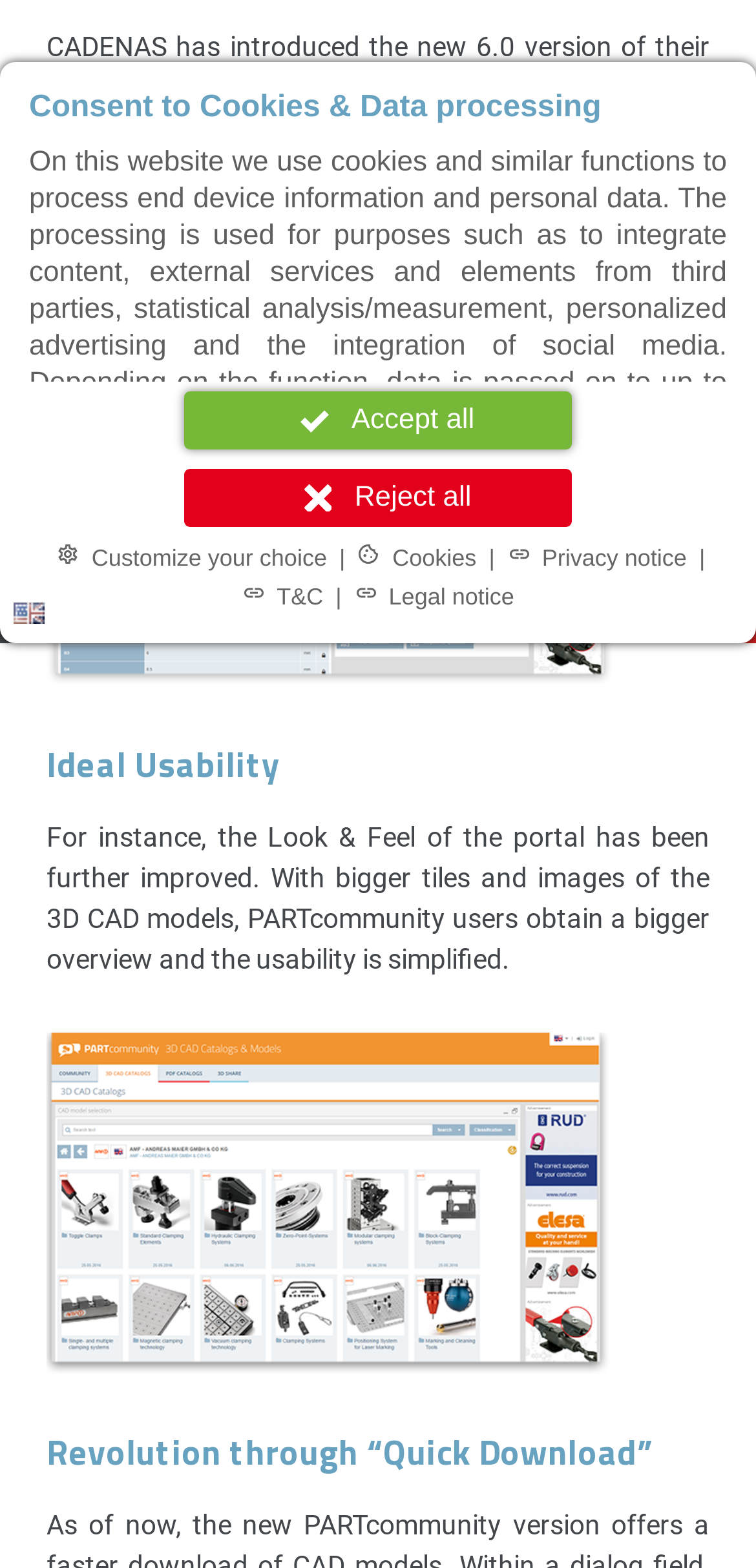Given the element description, predict the bounding box coordinates in the format (top-left x, top-left y, bottom-right x, bottom-right y), using floating point numbers between 0 and 1: www.partcommunity.com

[0.062, 0.121, 0.492, 0.145]